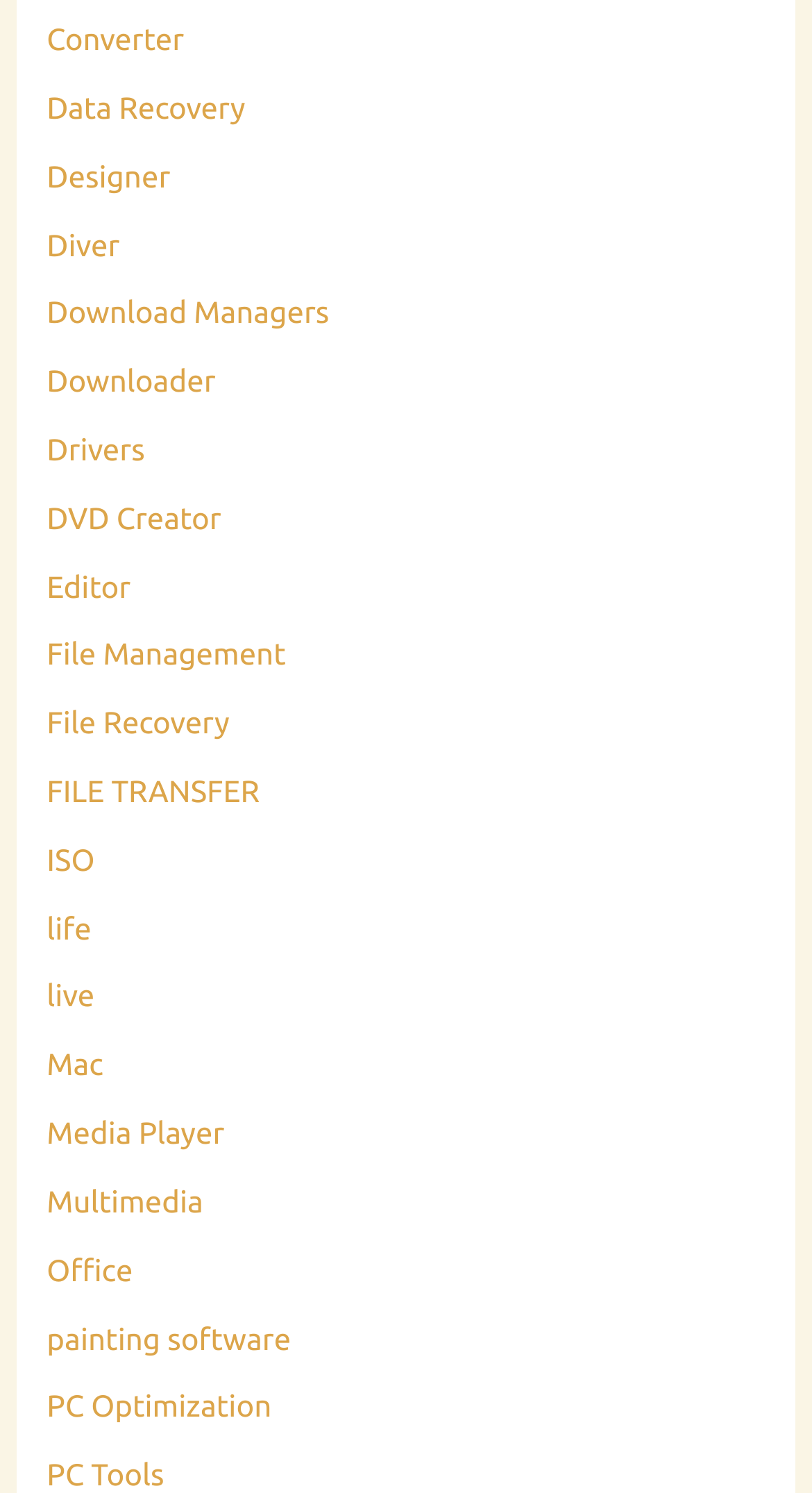Highlight the bounding box of the UI element that corresponds to this description: "painting software".

[0.058, 0.884, 0.358, 0.908]